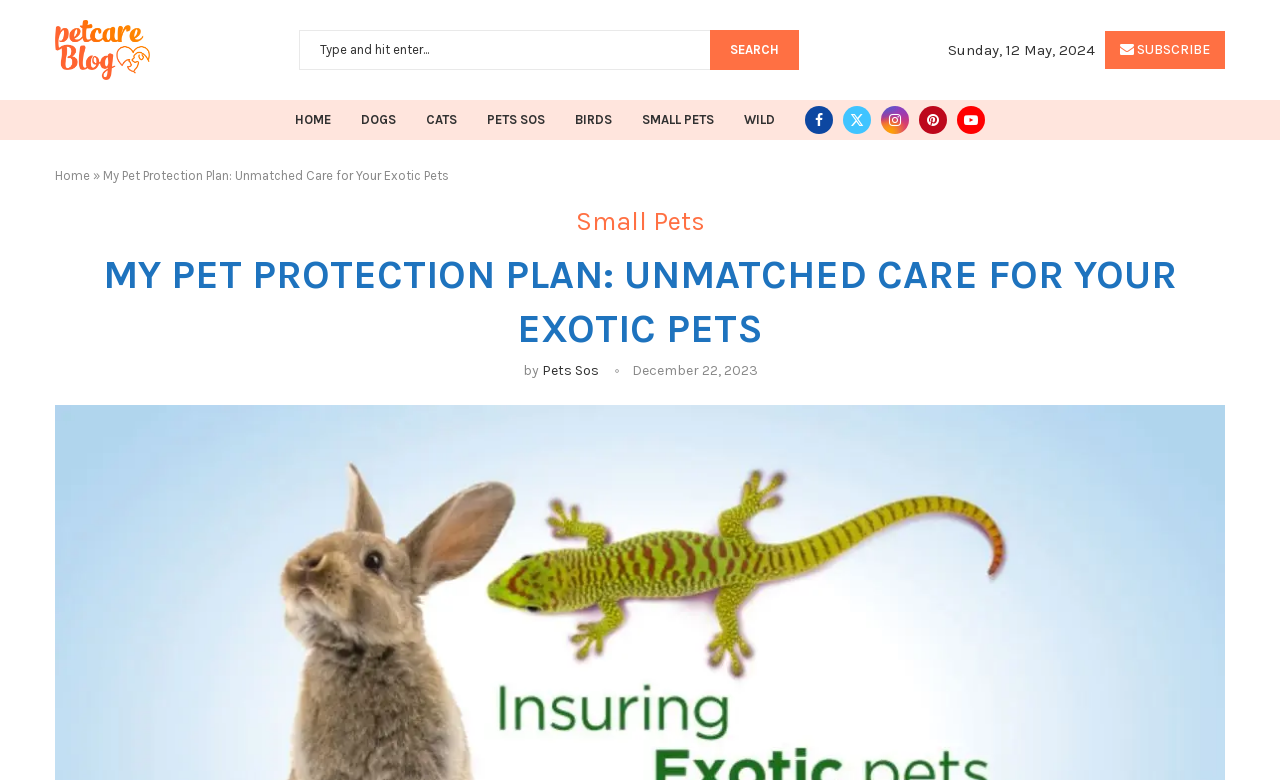Could you provide the bounding box coordinates for the portion of the screen to click to complete this instruction: "learn about pet protection plans"?

[0.043, 0.519, 0.957, 0.543]